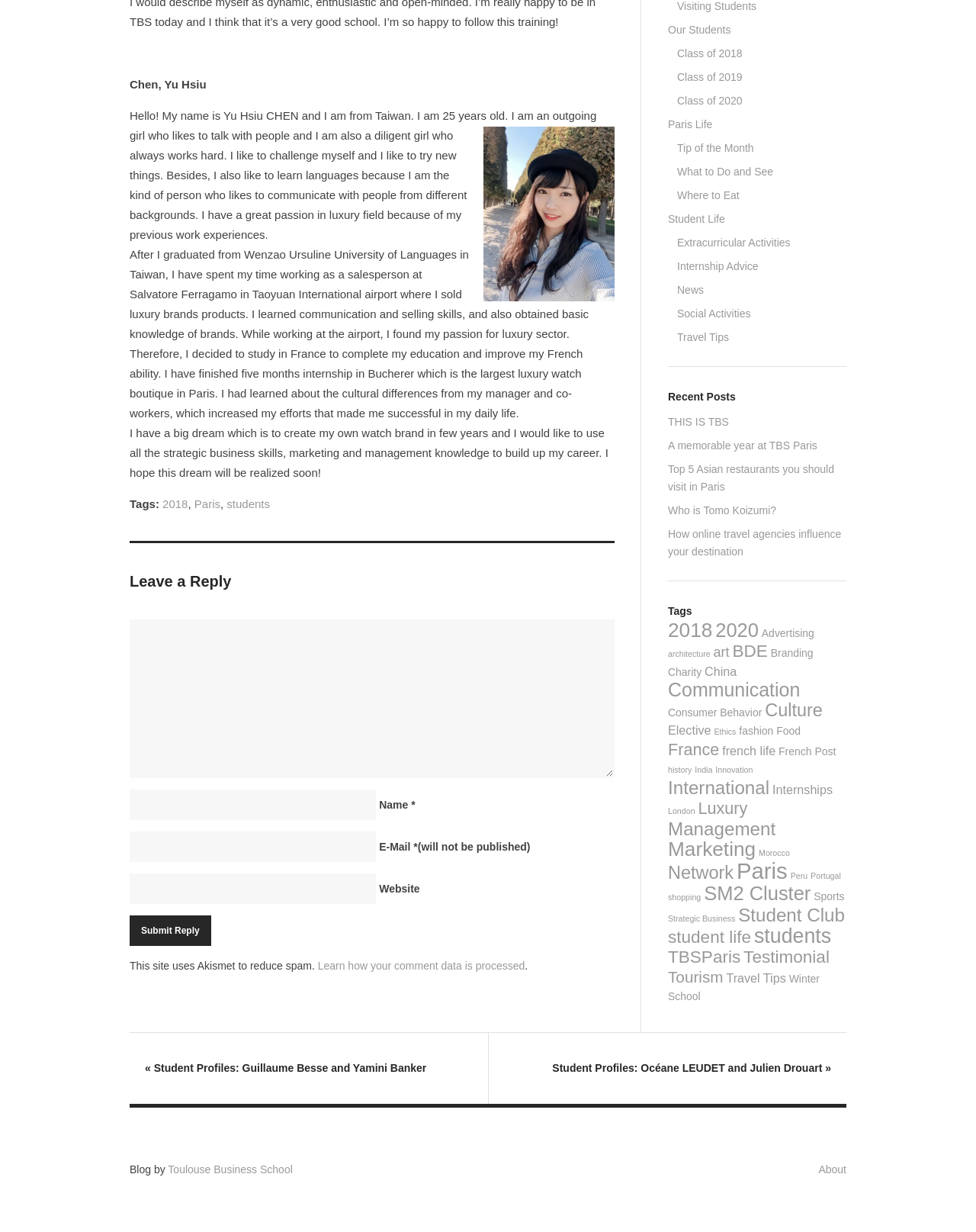Locate the bounding box for the described UI element: "What to Do and See". Ensure the coordinates are four float numbers between 0 and 1, formatted as [left, top, right, bottom].

[0.684, 0.13, 0.867, 0.149]